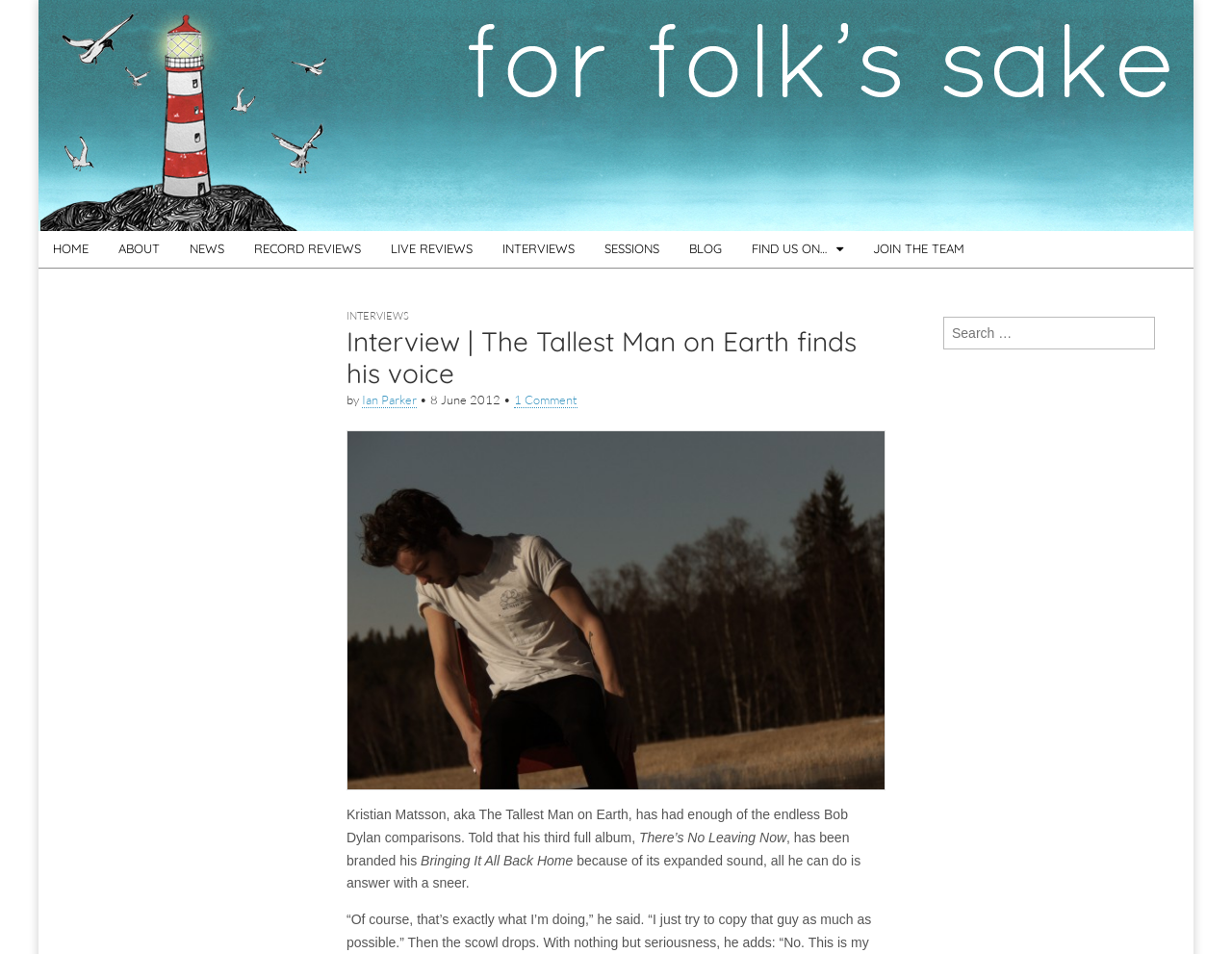How many comments does the interview have?
Look at the screenshot and respond with one word or a short phrase.

1 Comment